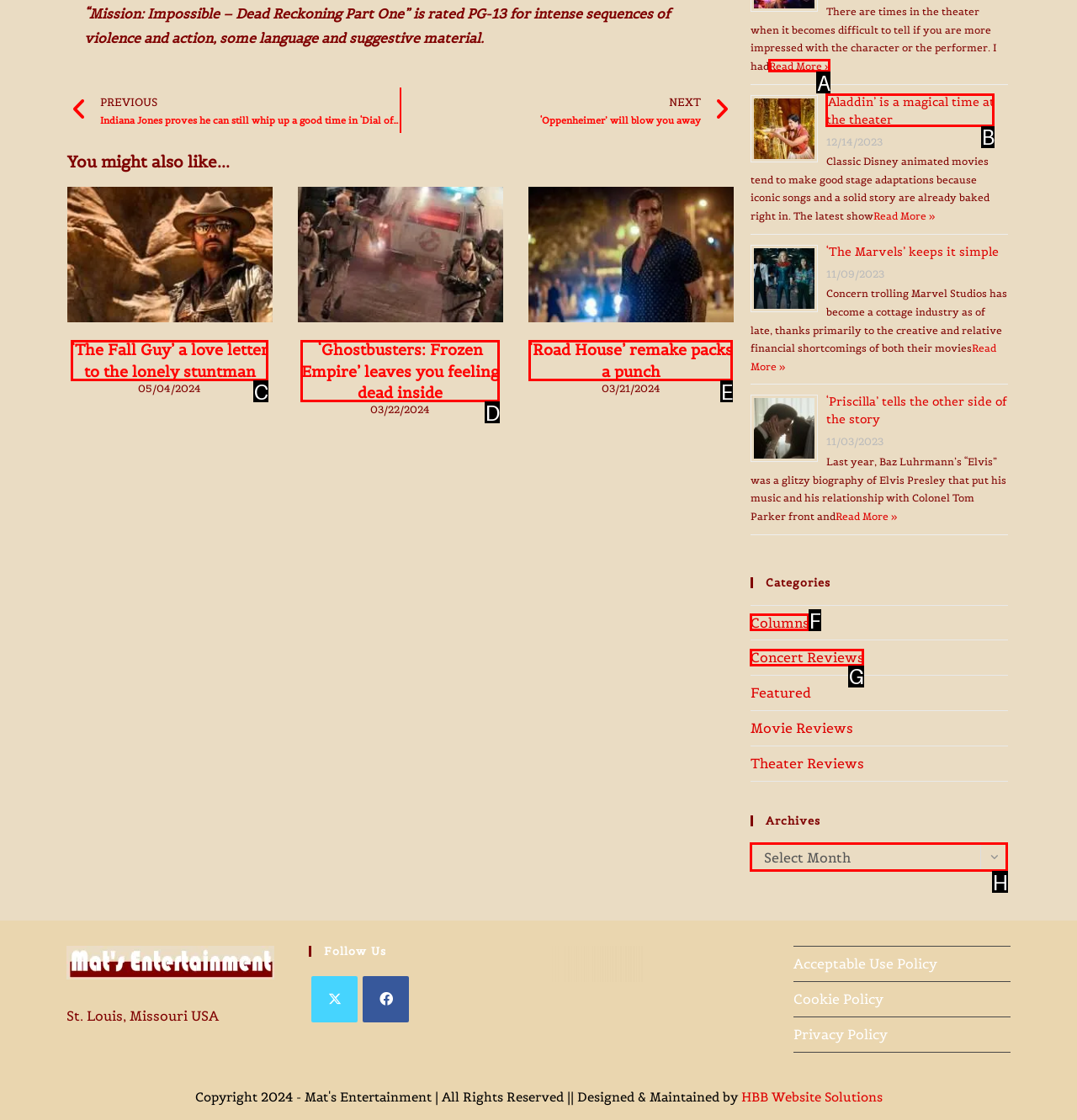Given the element description: Columns
Pick the letter of the correct option from the list.

F